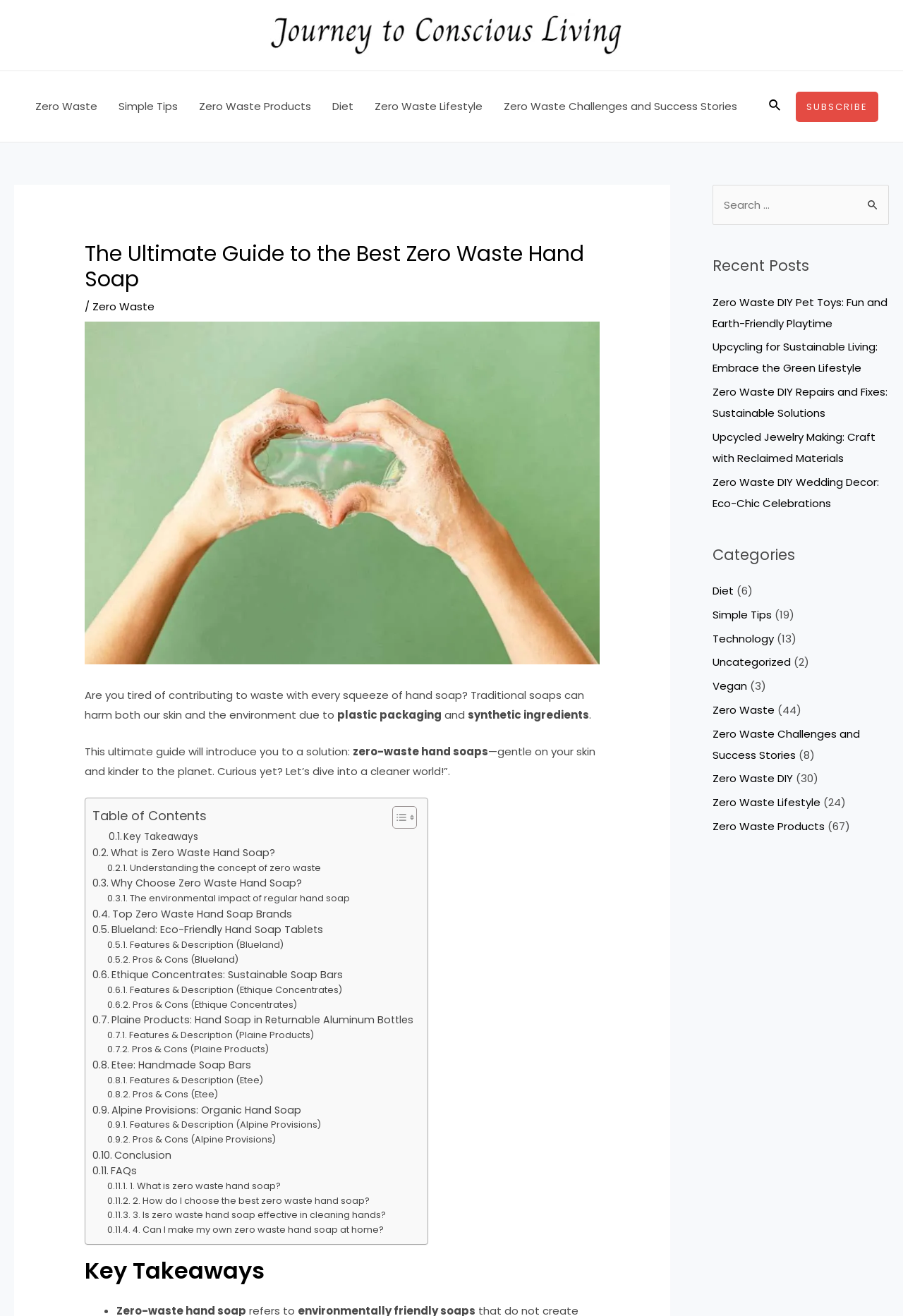Could you please study the image and provide a detailed answer to the question:
How many FAQs are listed on this webpage?

By examining the webpage's content, I found that there are four FAQs listed: 'What is zero waste hand soap?', 'How do I choose the best zero waste hand soap?', 'Is zero waste hand soap effective in cleaning hands?', and 'Can I make my own zero waste hand soap at home?'